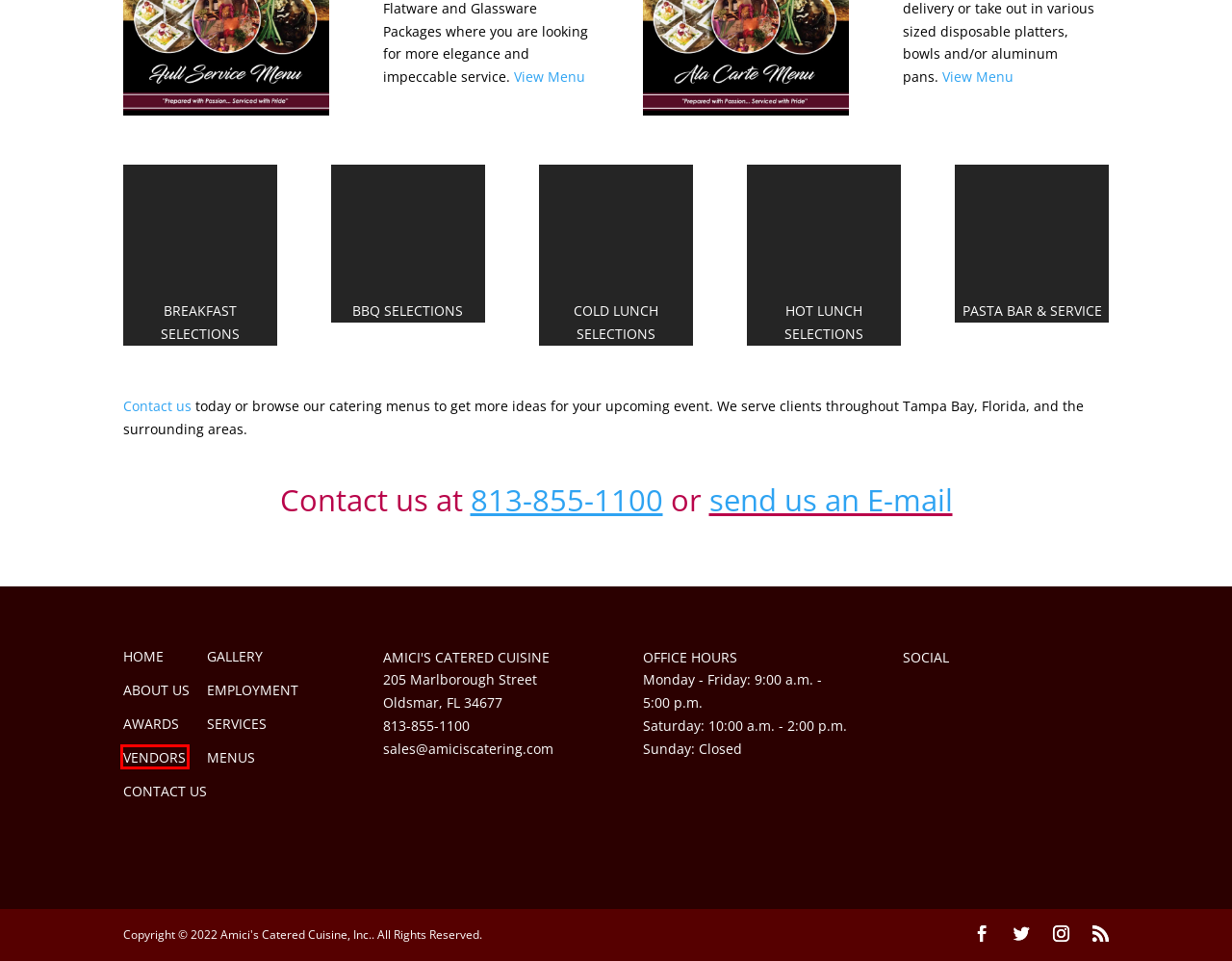Review the screenshot of a webpage which includes a red bounding box around an element. Select the description that best fits the new webpage once the element in the bounding box is clicked. Here are the candidates:
A. Employment Opportunity | Amicis Catering
B. Vendors | Amicis Catering
C. Amicis Catering
D. Services | Amicis Catering
E. Amicis Catering |
F. SERVICES | Amicis Catering
G. Gallery | Amicis Catering
H. ABOUT US | Amicis Catering

B